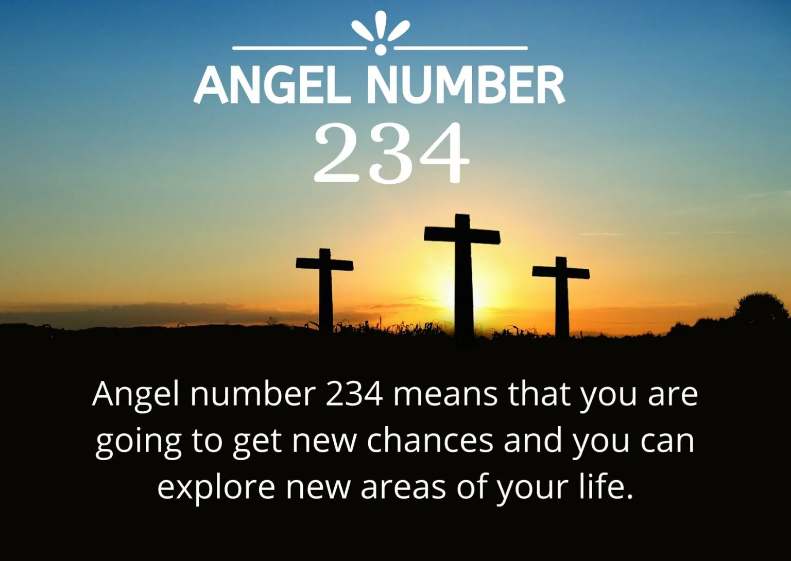What is the theme of the message beneath the crosses?
Please use the visual content to give a single word or phrase answer.

Opportunity and personal growth